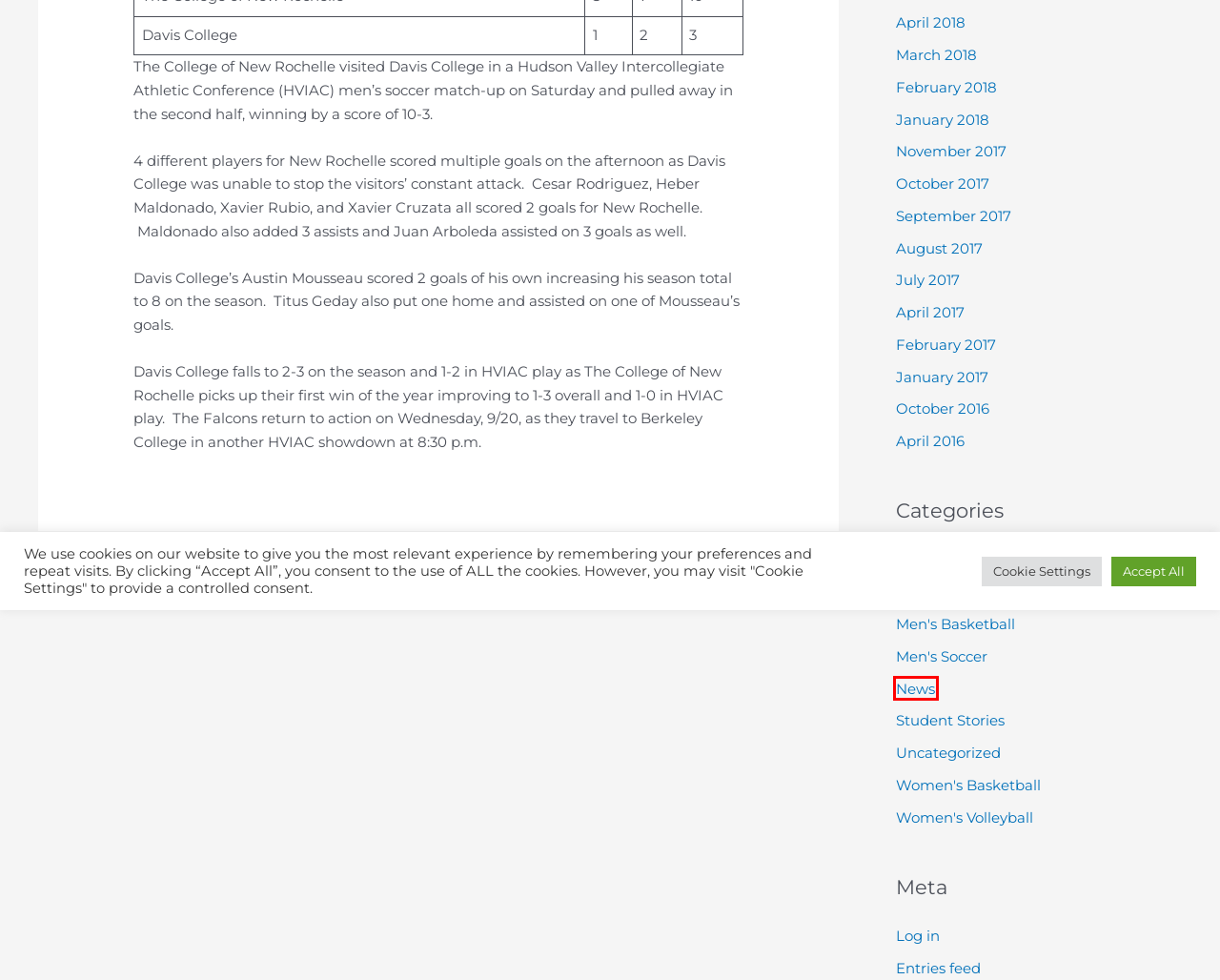Analyze the webpage screenshot with a red bounding box highlighting a UI element. Select the description that best matches the new webpage after clicking the highlighted element. Here are the options:
A. Cross Country | Davis College
B. Log In ‹ Davis College — WordPress
C. Women's Volleyball Posts Another Victory | Davis College
D. News | Davis College
E. Front Page | Davis College
F. Men's Basketball | Davis College
G. Women's Volleyball | Davis College
H. Women's Basketball | Davis College

D